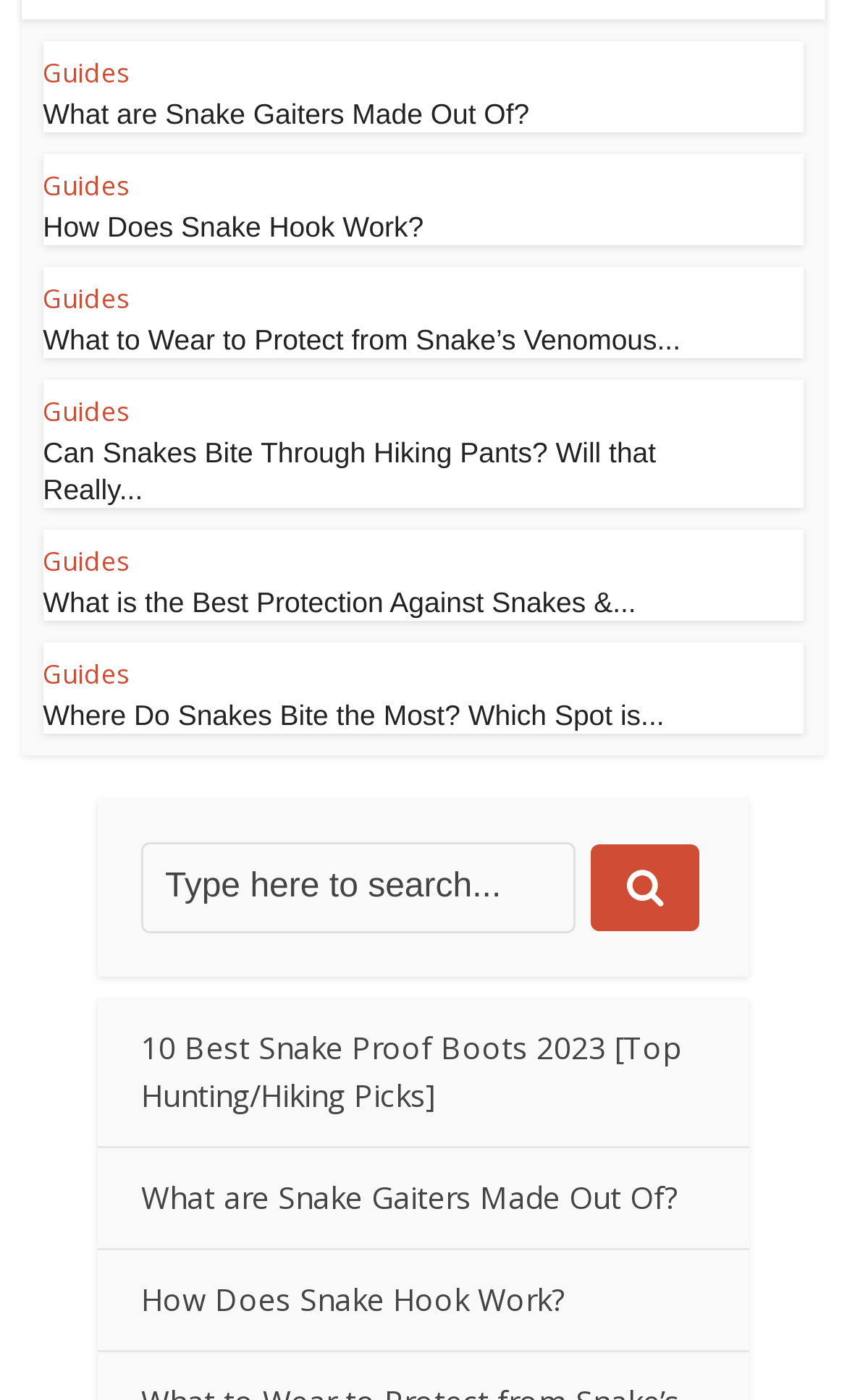Using the provided element description: "How Does Snake Hook Work?", determine the bounding box coordinates of the corresponding UI element in the screenshot.

[0.051, 0.15, 0.5, 0.173]